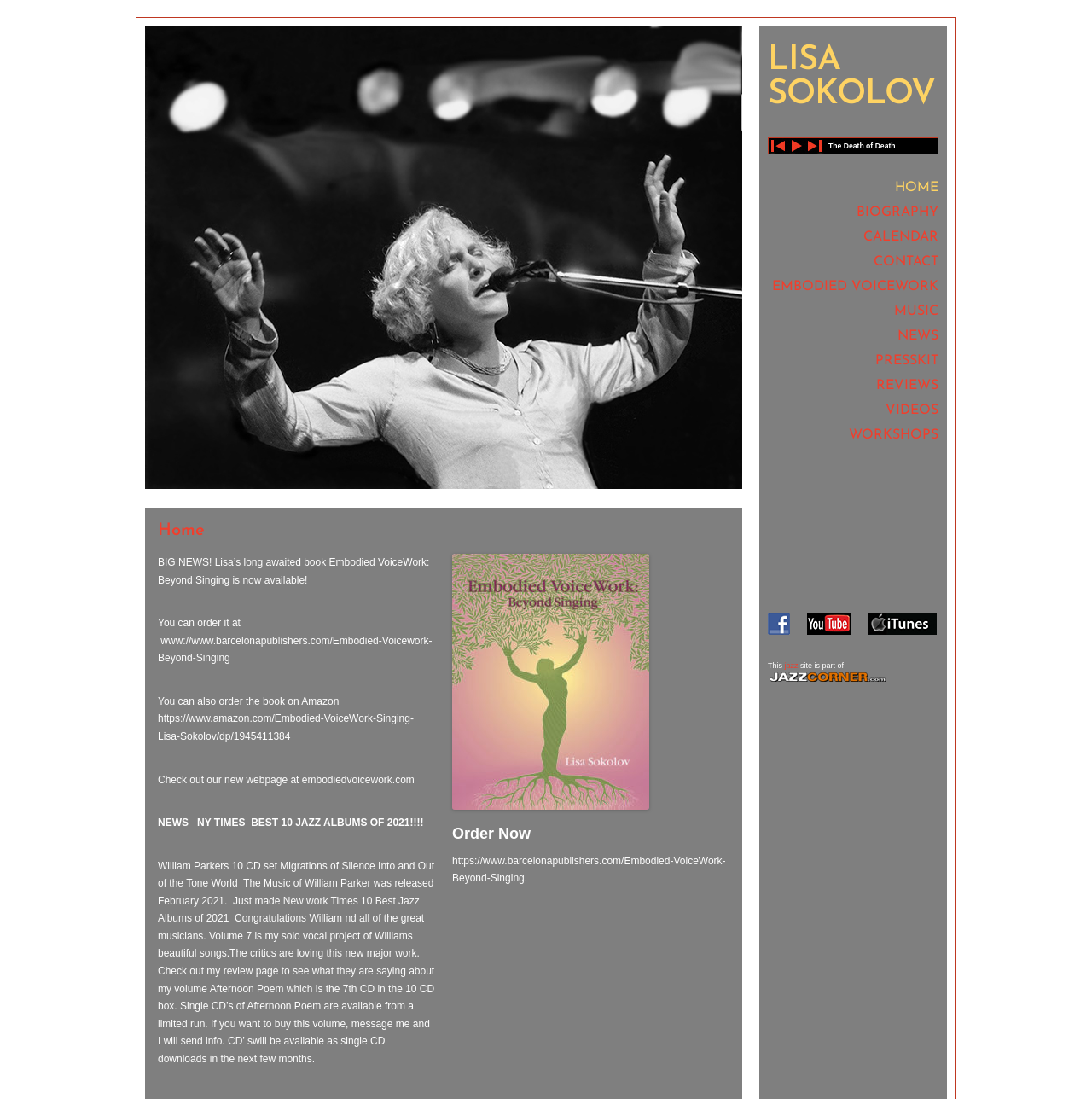What is the name of the webpage that is mentioned as part of this site?
Respond with a short answer, either a single word or a phrase, based on the image.

embodiedvoicework.com